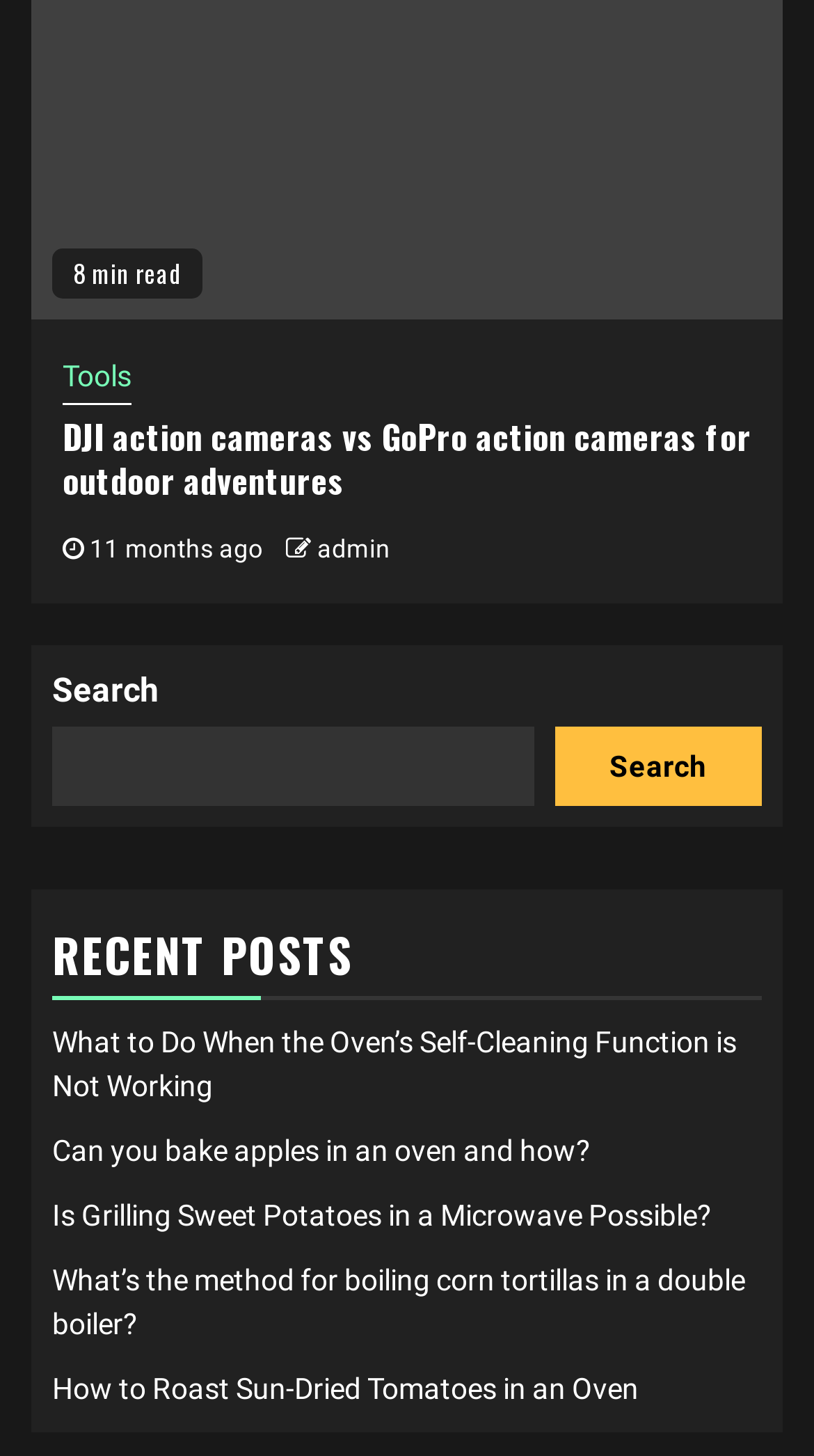Predict the bounding box coordinates for the UI element described as: "August 2022". The coordinates should be four float numbers between 0 and 1, presented as [left, top, right, bottom].

None